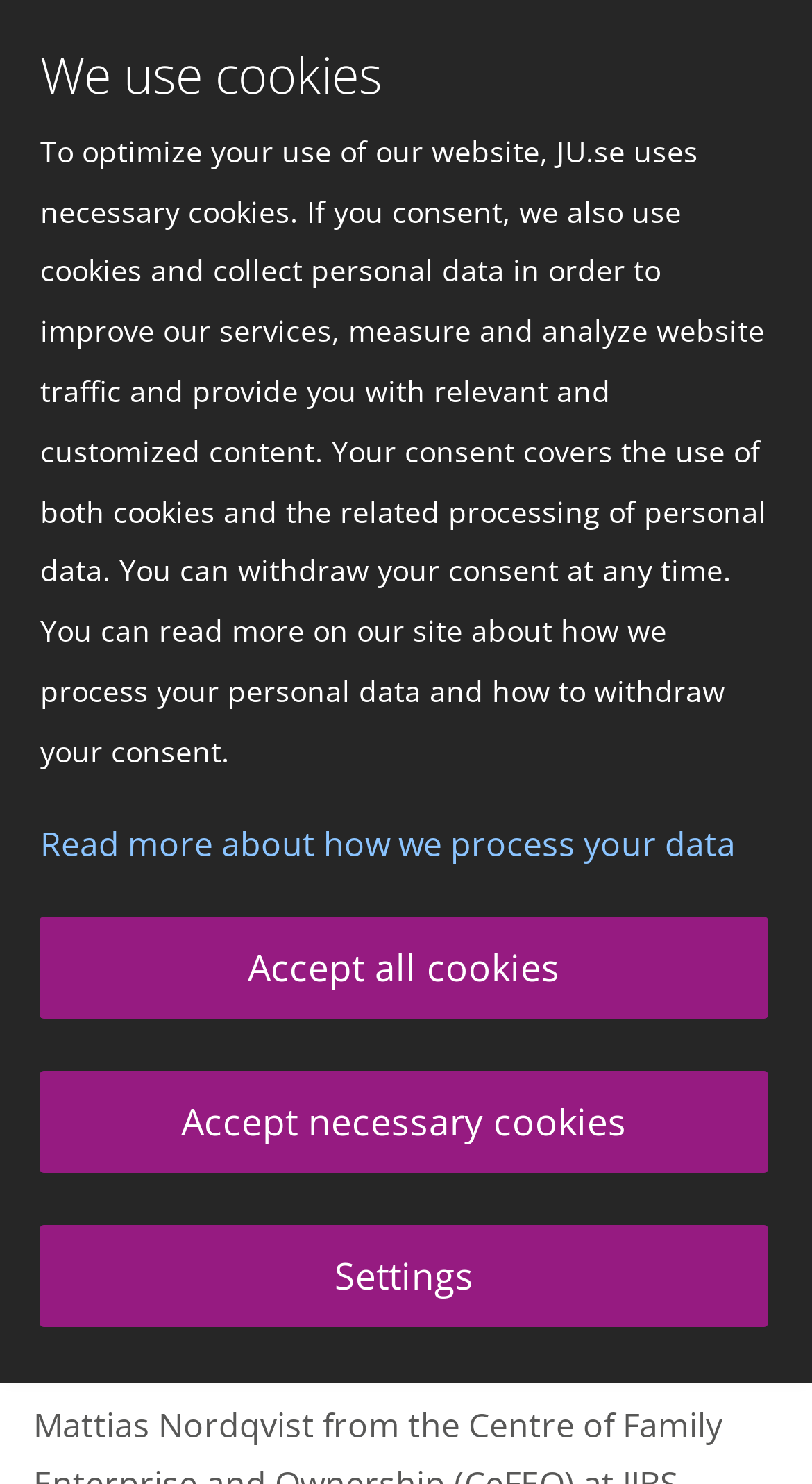Locate and generate the text content of the webpage's heading.

JIBS researchers strengthen the family entrepreneurs of Europe